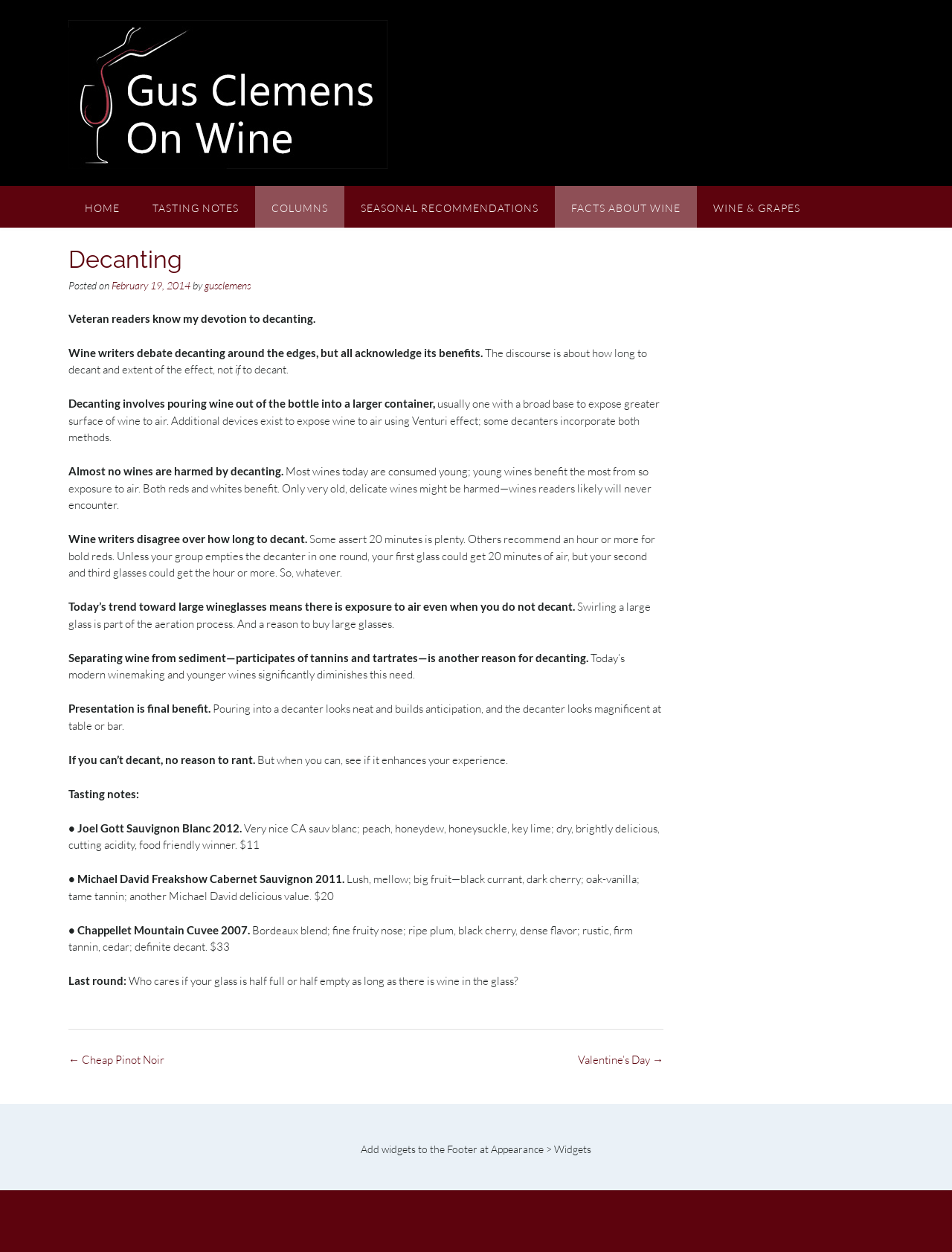Provide a brief response in the form of a single word or phrase:
What is the price of the Joel Gott Sauvignon Blanc 2012?

$11